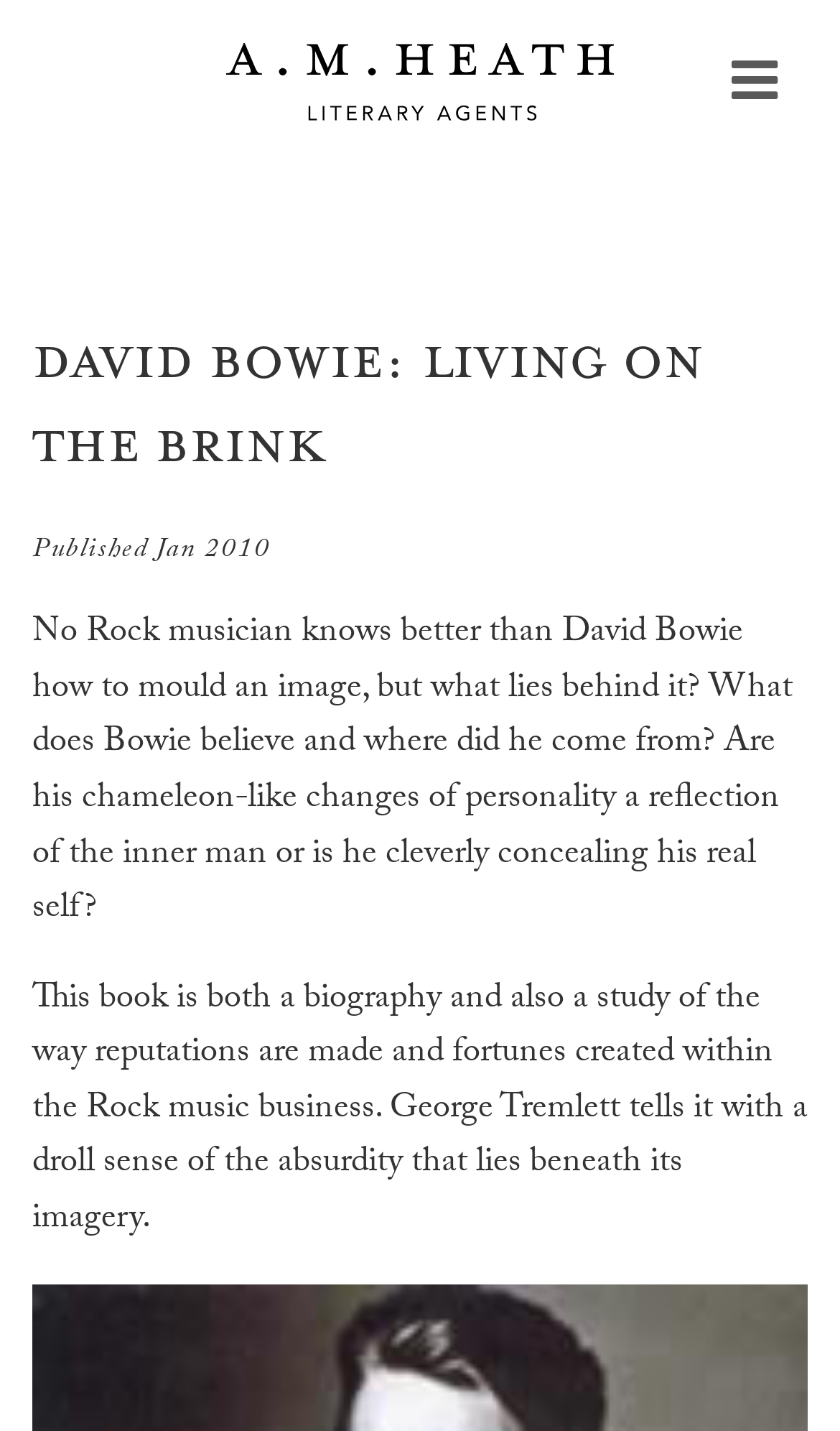What is the text of the webpage's headline?

David Bowie: Living on the Brink